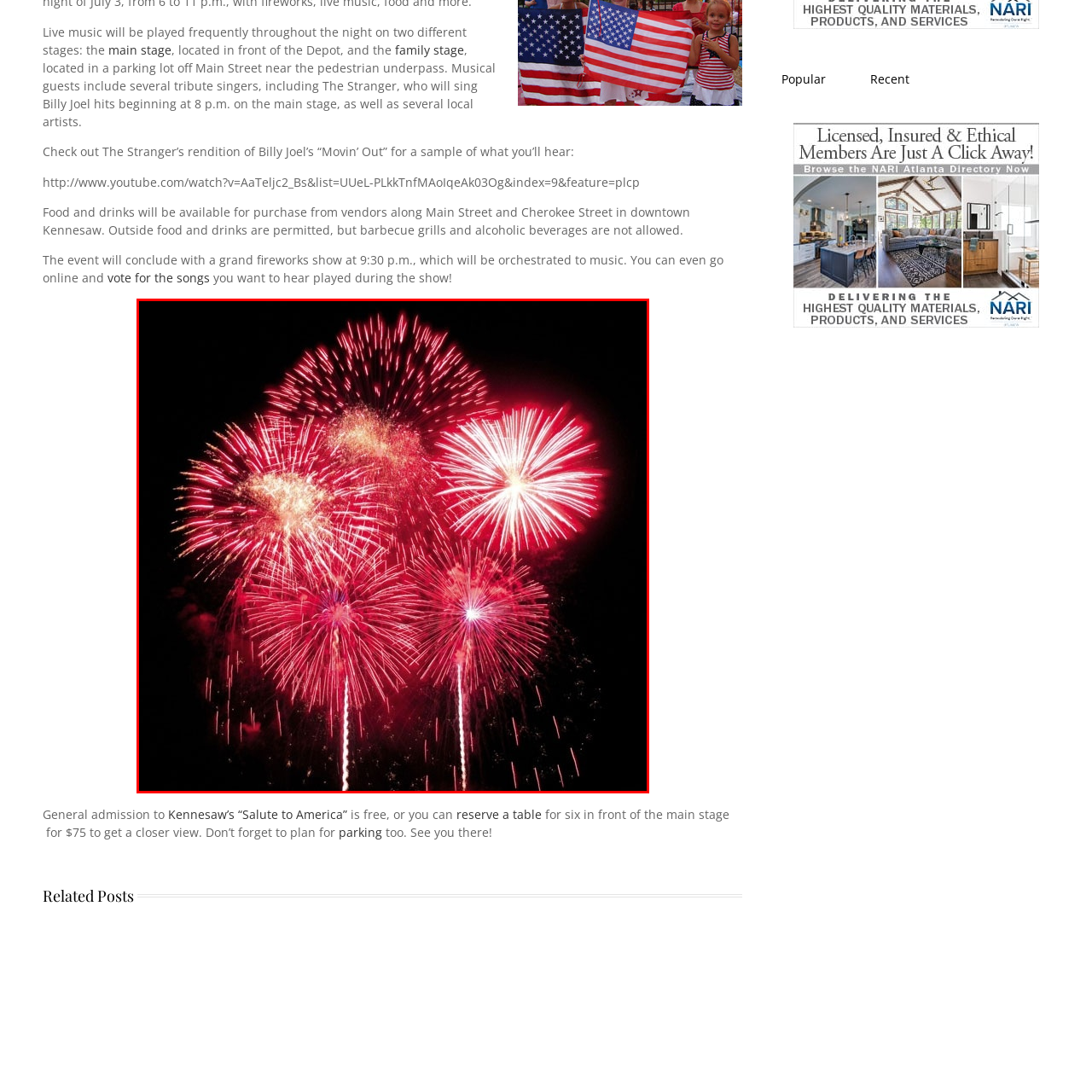Focus on the section encased in the red border, What is the atmosphere of the event? Give your response as a single word or phrase.

Festive and joyful